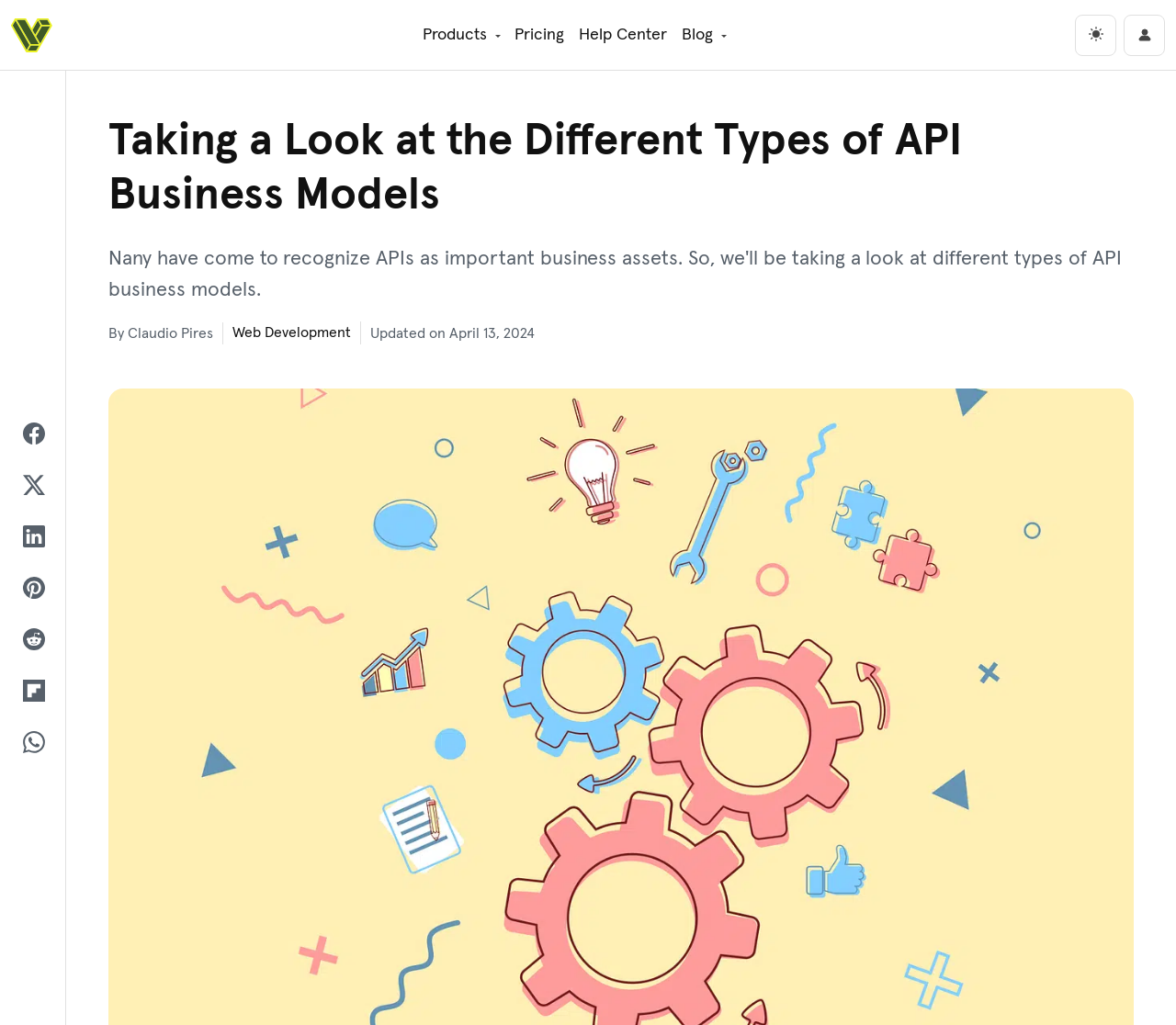Observe the image and answer the following question in detail: Is there a dark mode button?

I found a button element with the text 'dark' located at the top right corner of the page, which suggests that it is a dark mode button.